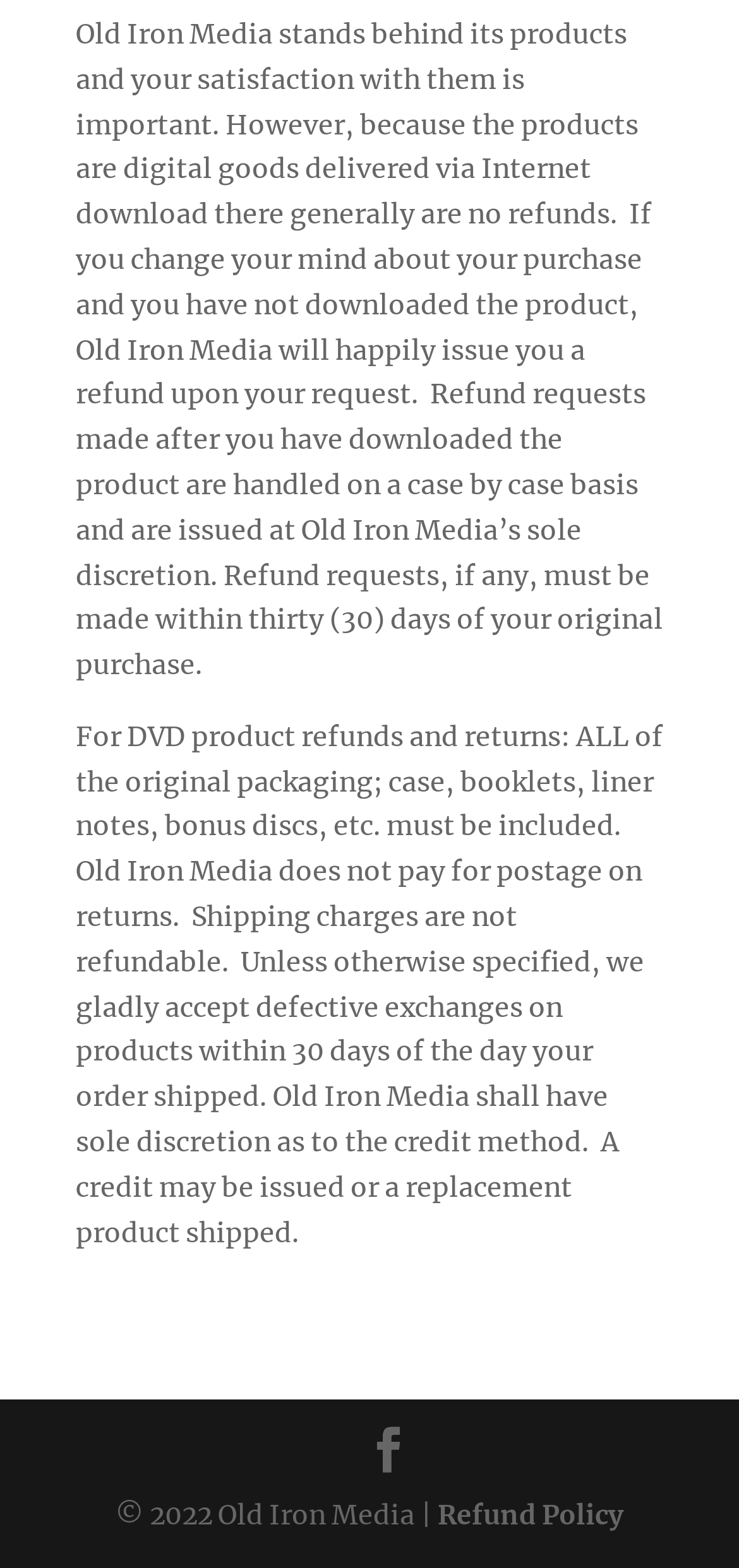Provide the bounding box for the UI element matching this description: "Refund Policy".

[0.592, 0.955, 0.844, 0.977]